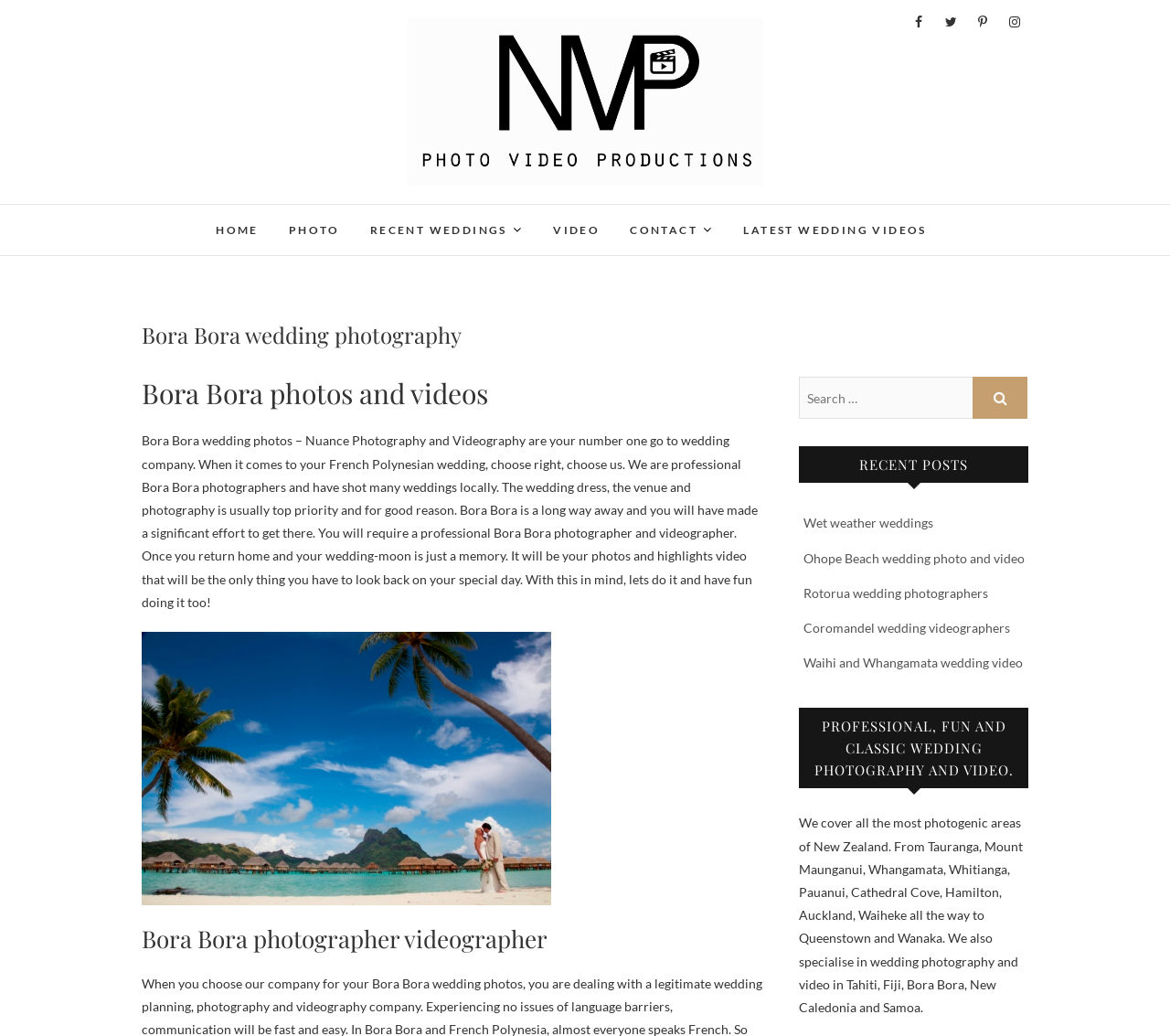Using the description: "name="s" placeholder="Search …"", determine the UI element's bounding box coordinates. Ensure the coordinates are in the format of four float numbers between 0 and 1, i.e., [left, top, right, bottom].

[0.683, 0.364, 0.832, 0.405]